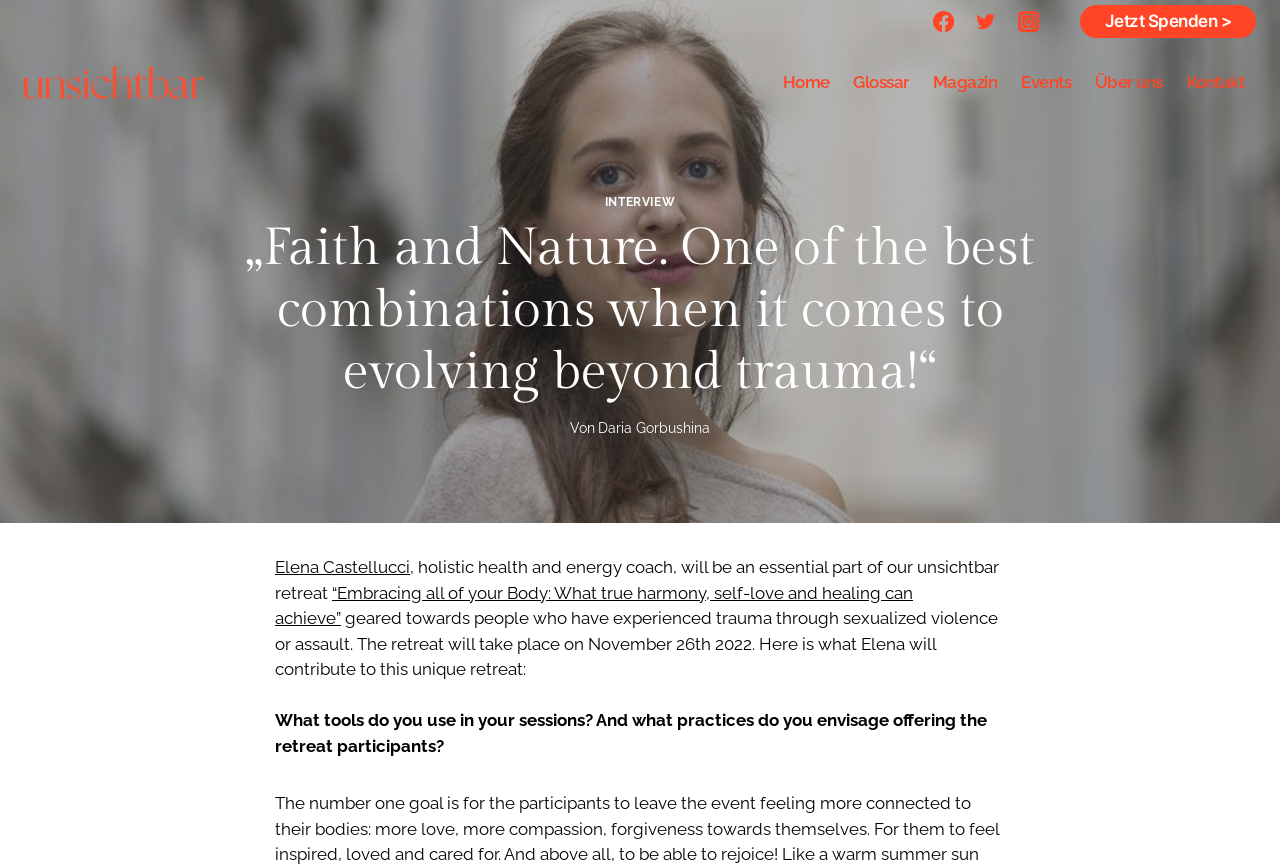Can you identify and provide the main heading of the webpage?

„Faith and Nature. One of the best combinations when it comes to evolving beyond trauma!“